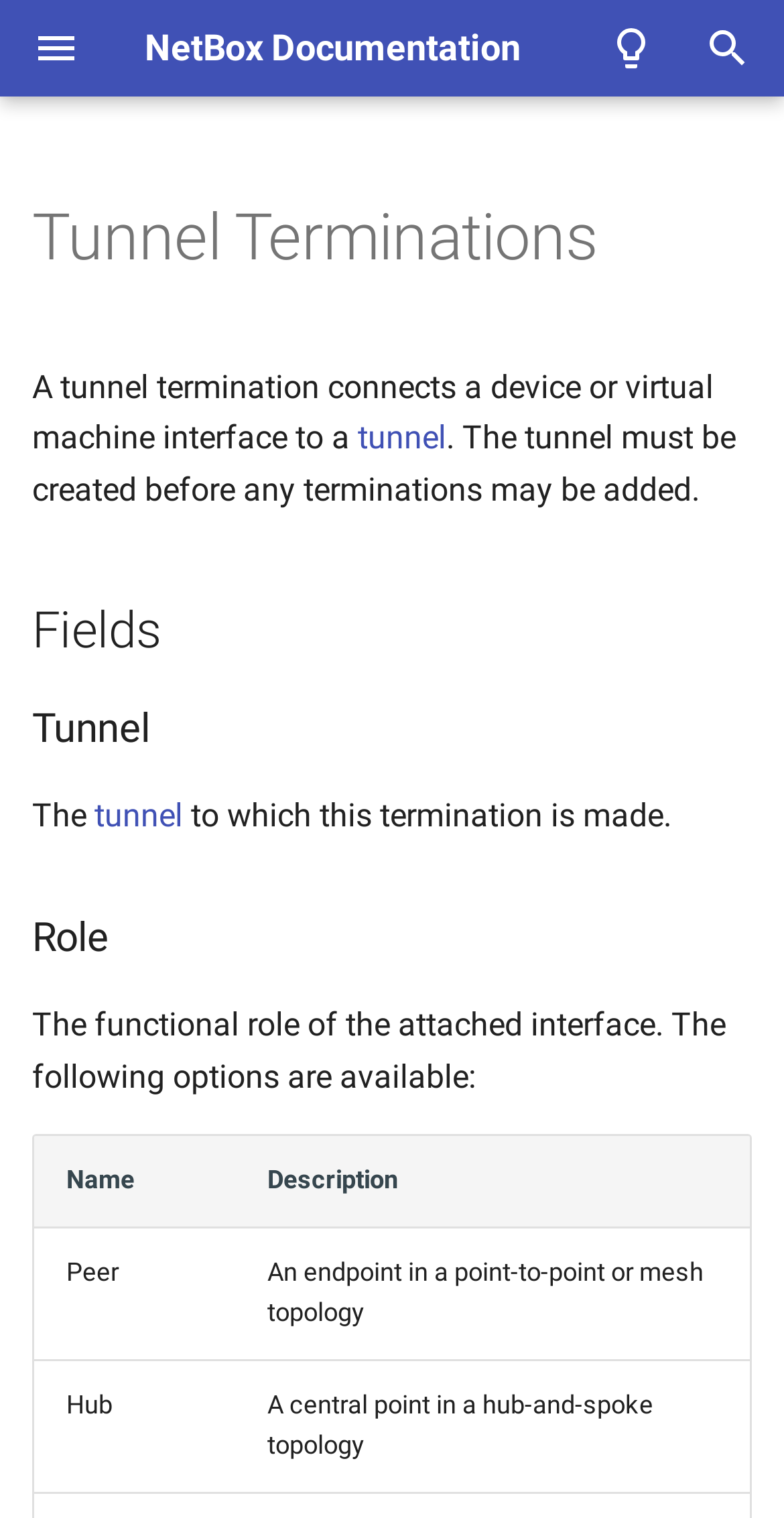Find the bounding box of the element with the following description: "Menu". The coordinates must be four float numbers between 0 and 1, formatted as [left, top, right, bottom].

None